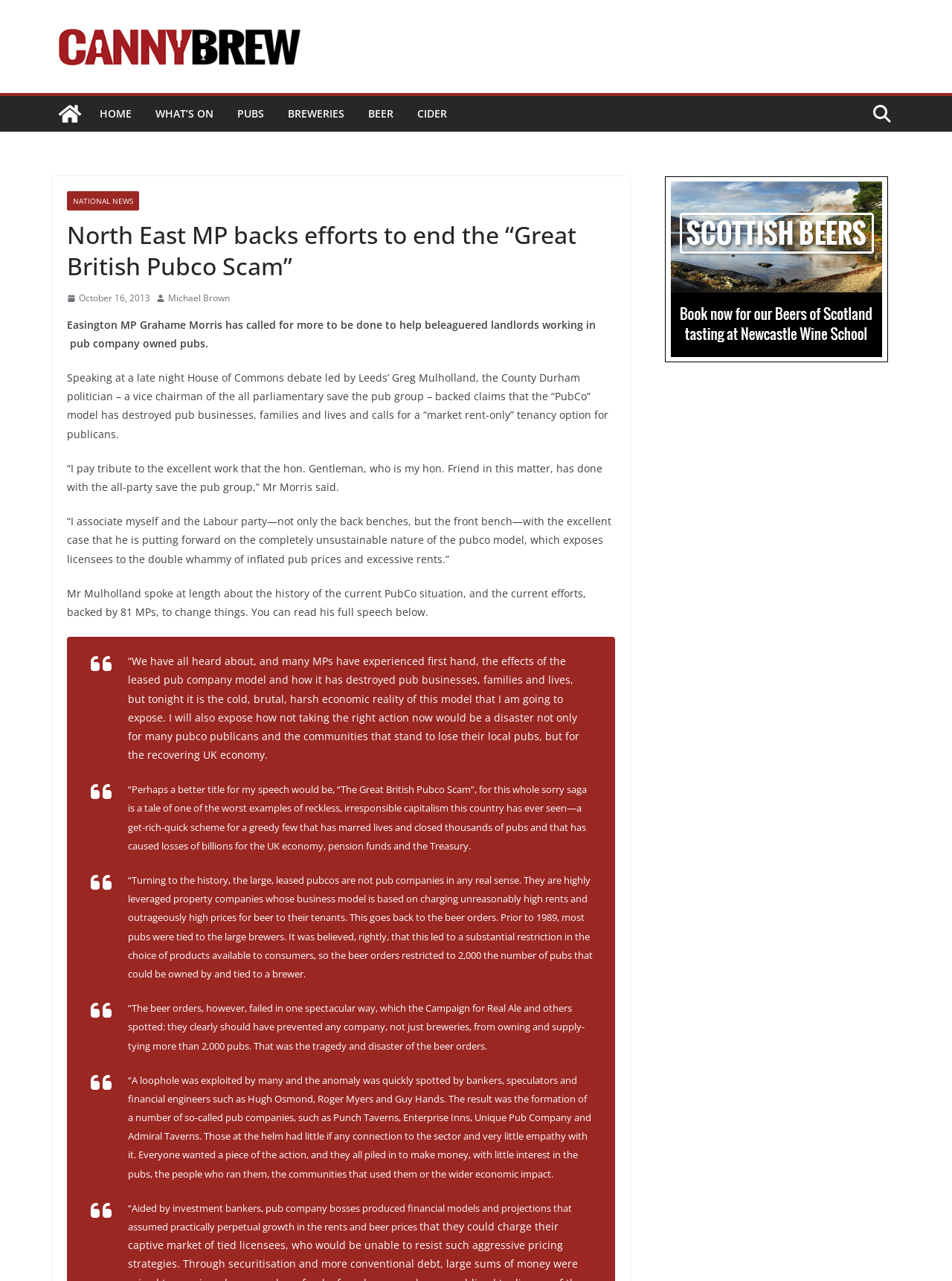Please find and generate the text of the main heading on the webpage.

North East MP backs efforts to end the “Great British Pubco Scam”